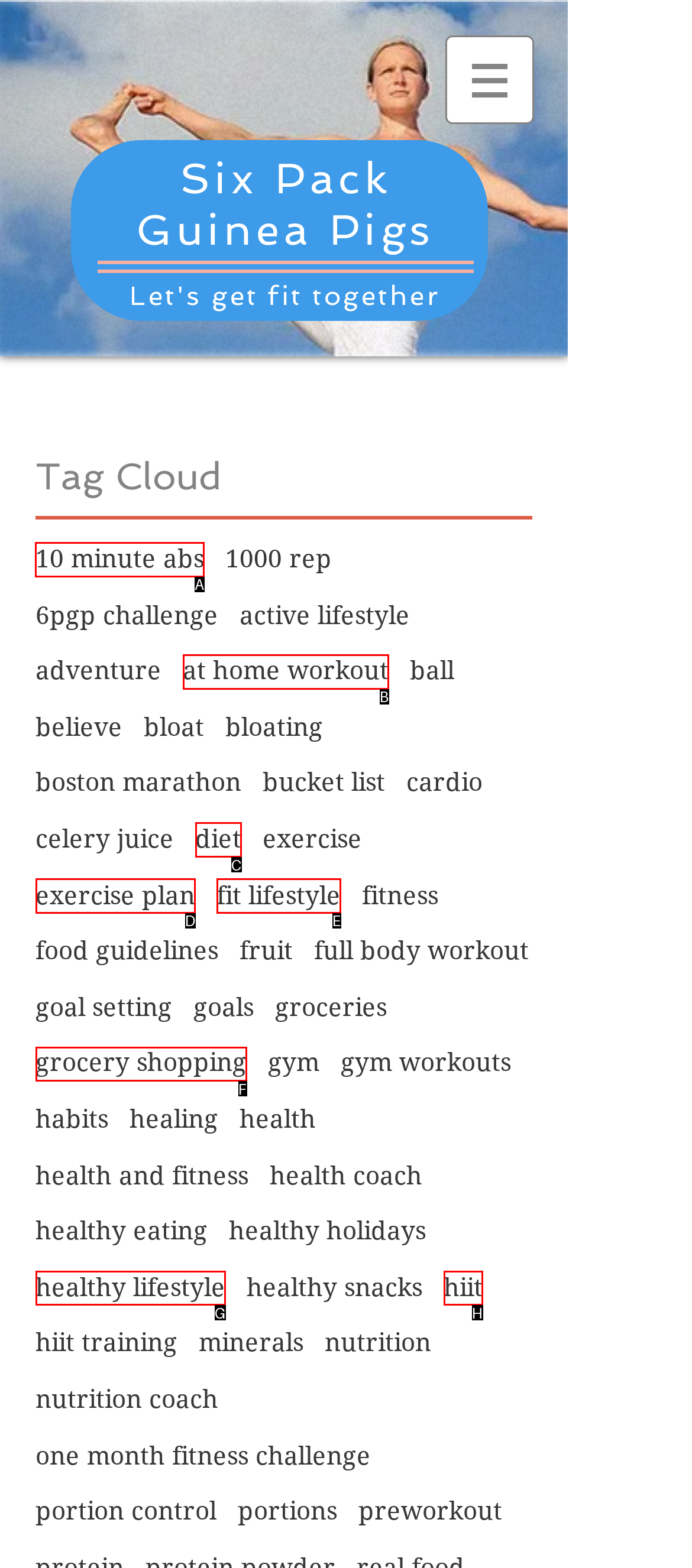Given the task: Explore the 10 minute abs tag, tell me which HTML element to click on.
Answer with the letter of the correct option from the given choices.

A